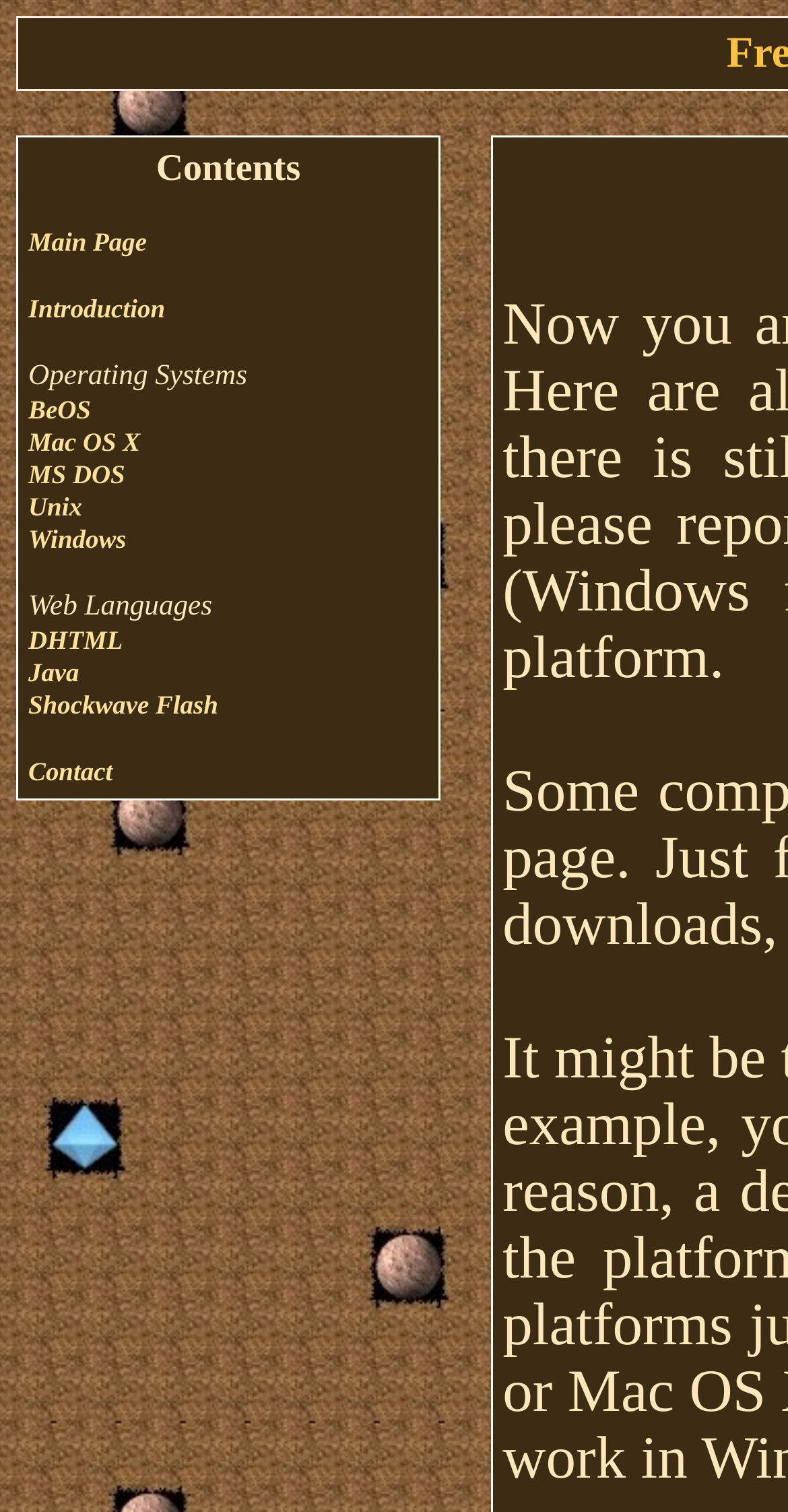How many web languages are listed?
Answer briefly with a single word or phrase based on the image.

4